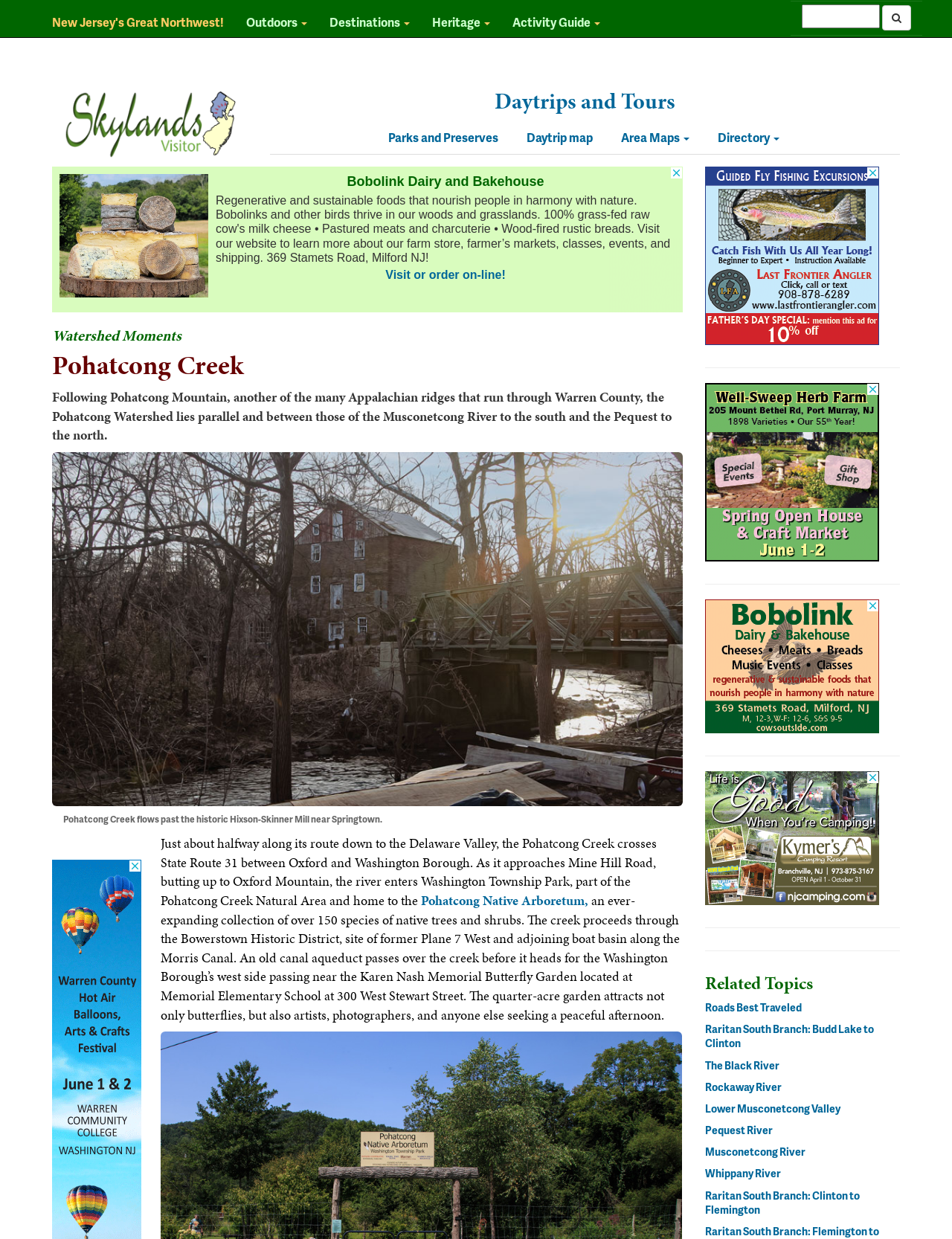Return the bounding box coordinates of the UI element that corresponds to this description: "aria-label="LinkedIn - White Circle"". The coordinates must be given as four float numbers in the range of 0 and 1, [left, top, right, bottom].

None